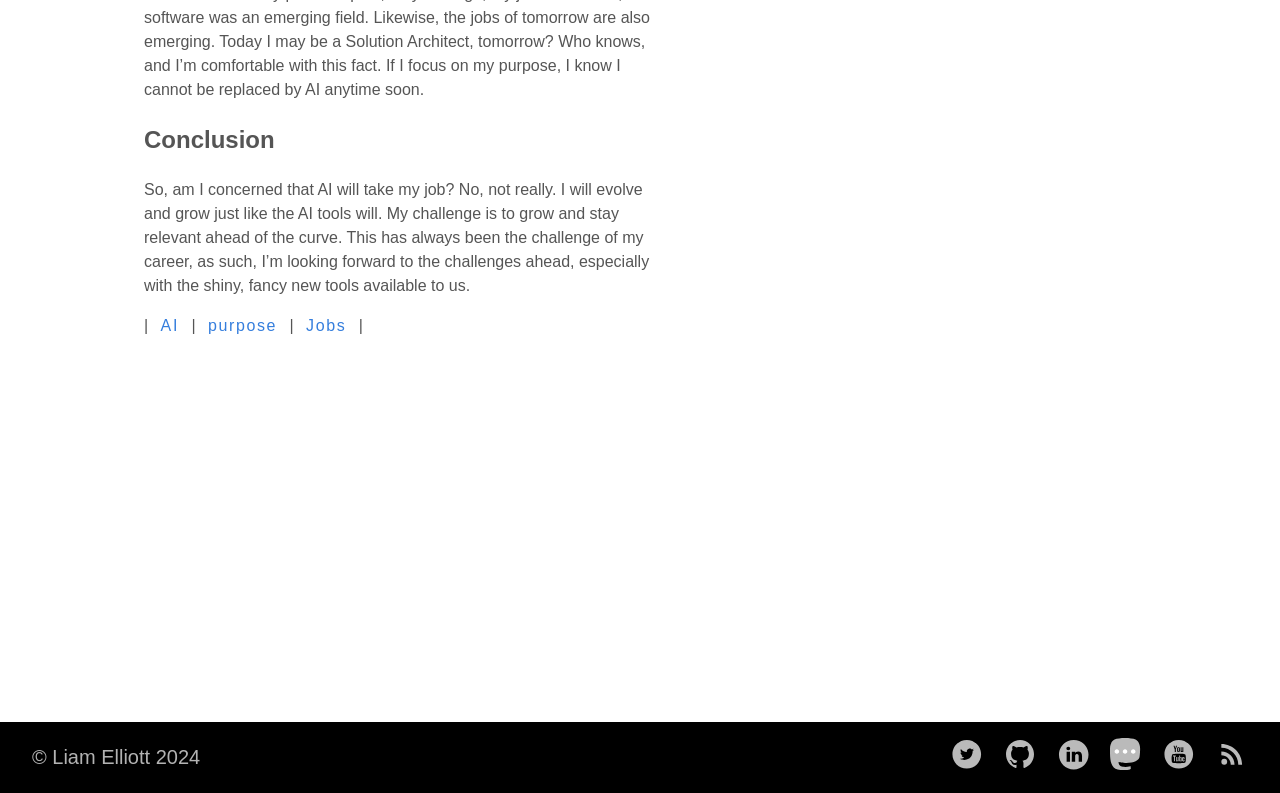Locate the bounding box coordinates of the element I should click to achieve the following instruction: "click on the link to follow on Twitter".

[0.743, 0.931, 0.778, 0.977]